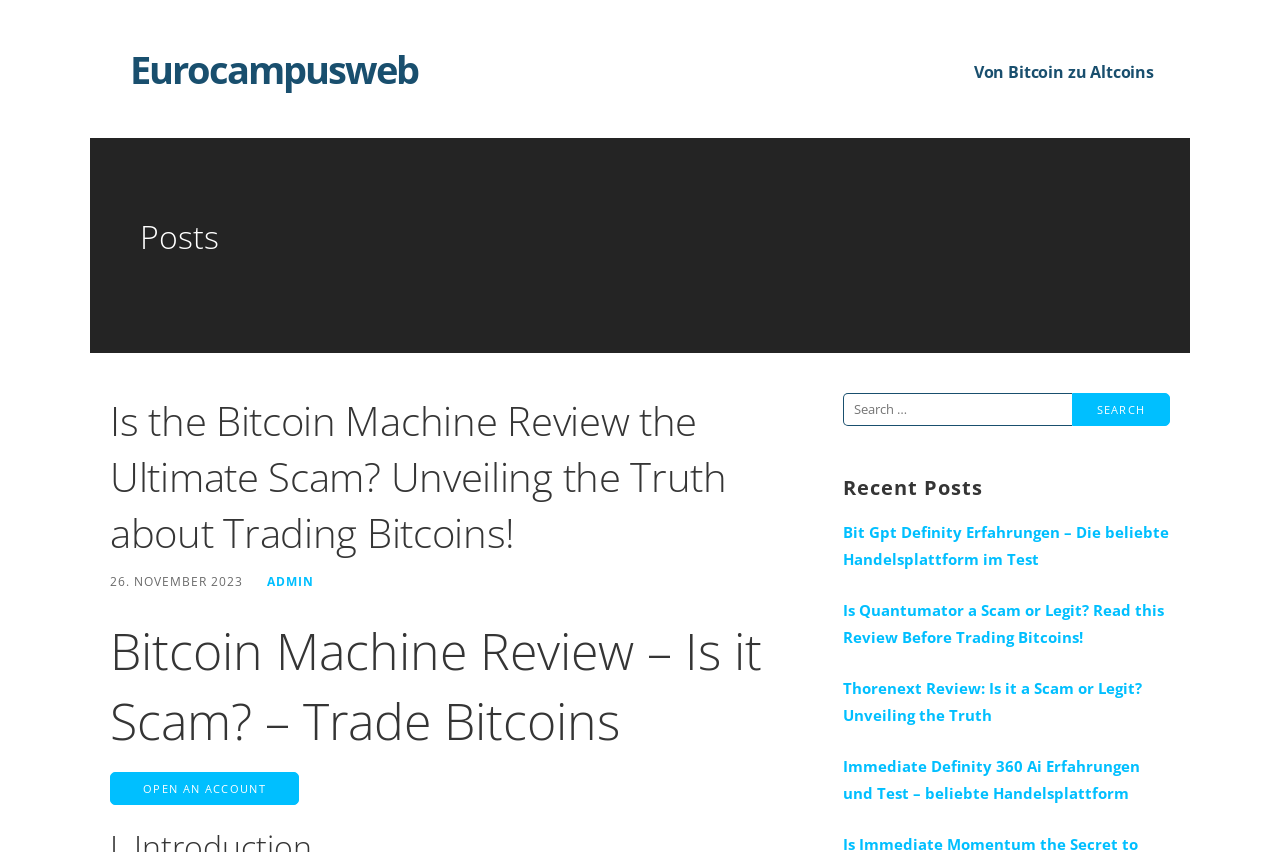Is there a call-to-action button?
Please provide a comprehensive answer to the question based on the webpage screenshot.

The webpage has a call-to-action button labeled 'OPEN AN ACCOUNT', which is likely encouraging users to sign up or register for a service related to Bitcoin trading.